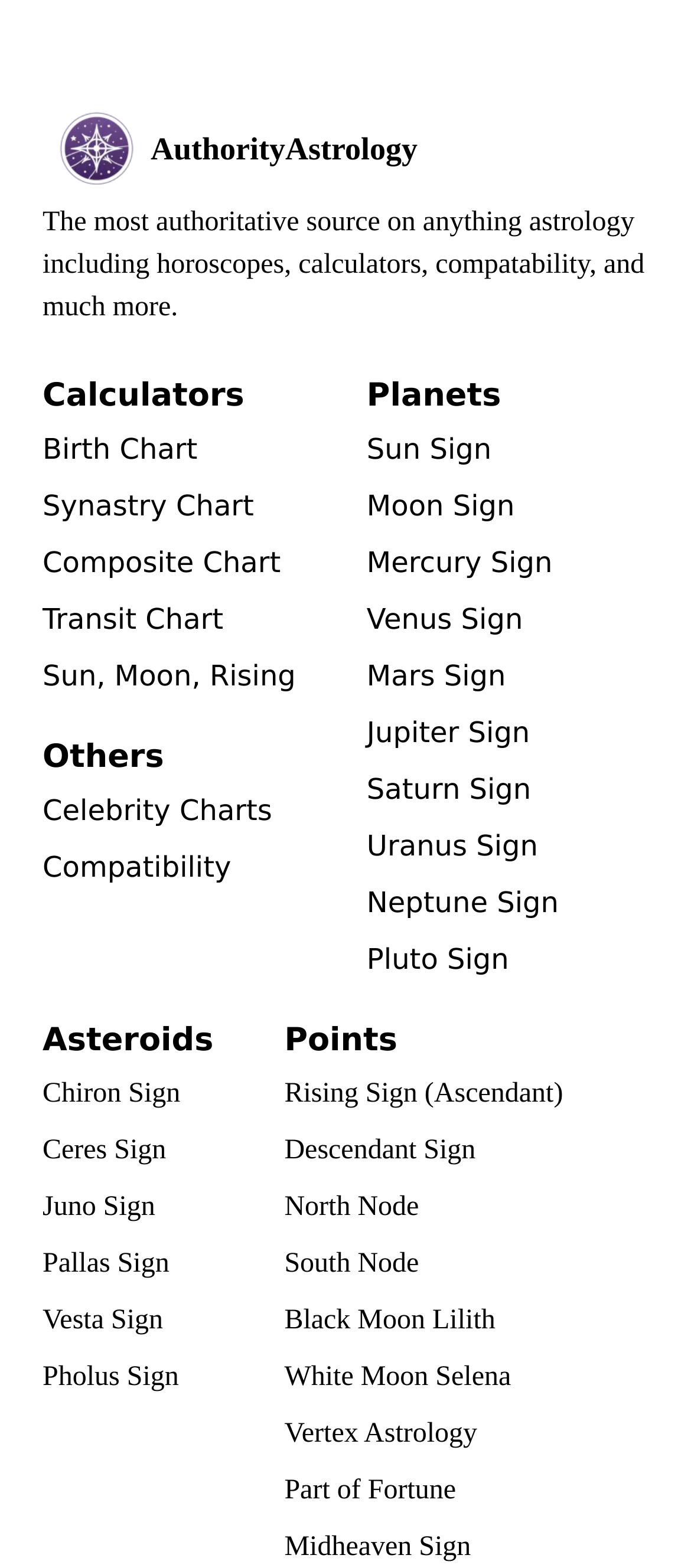Provide the bounding box coordinates of the HTML element this sentence describes: "Jupiter Sign". The bounding box coordinates consist of four float numbers between 0 and 1, i.e., [left, top, right, bottom].

[0.531, 0.454, 0.767, 0.481]